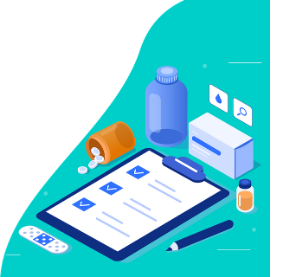What is the main theme of the image?
Look at the image and answer the question using a single word or phrase.

Health and wellness